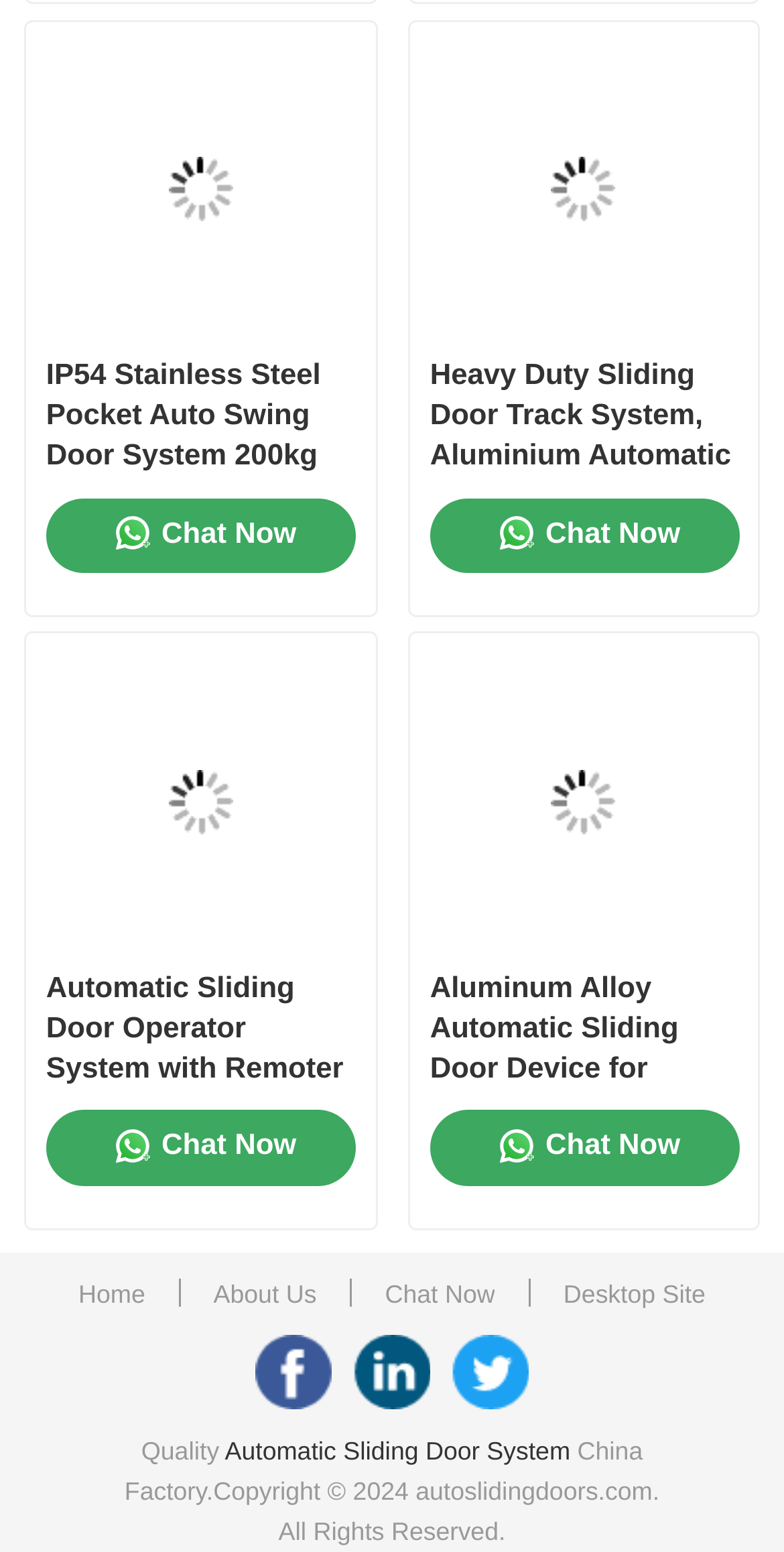Please find the bounding box coordinates of the element that needs to be clicked to perform the following instruction: "Select an option from the combobox". The bounding box coordinates should be four float numbers between 0 and 1, represented as [left, top, right, bottom].

[0.407, 0.801, 0.593, 0.822]